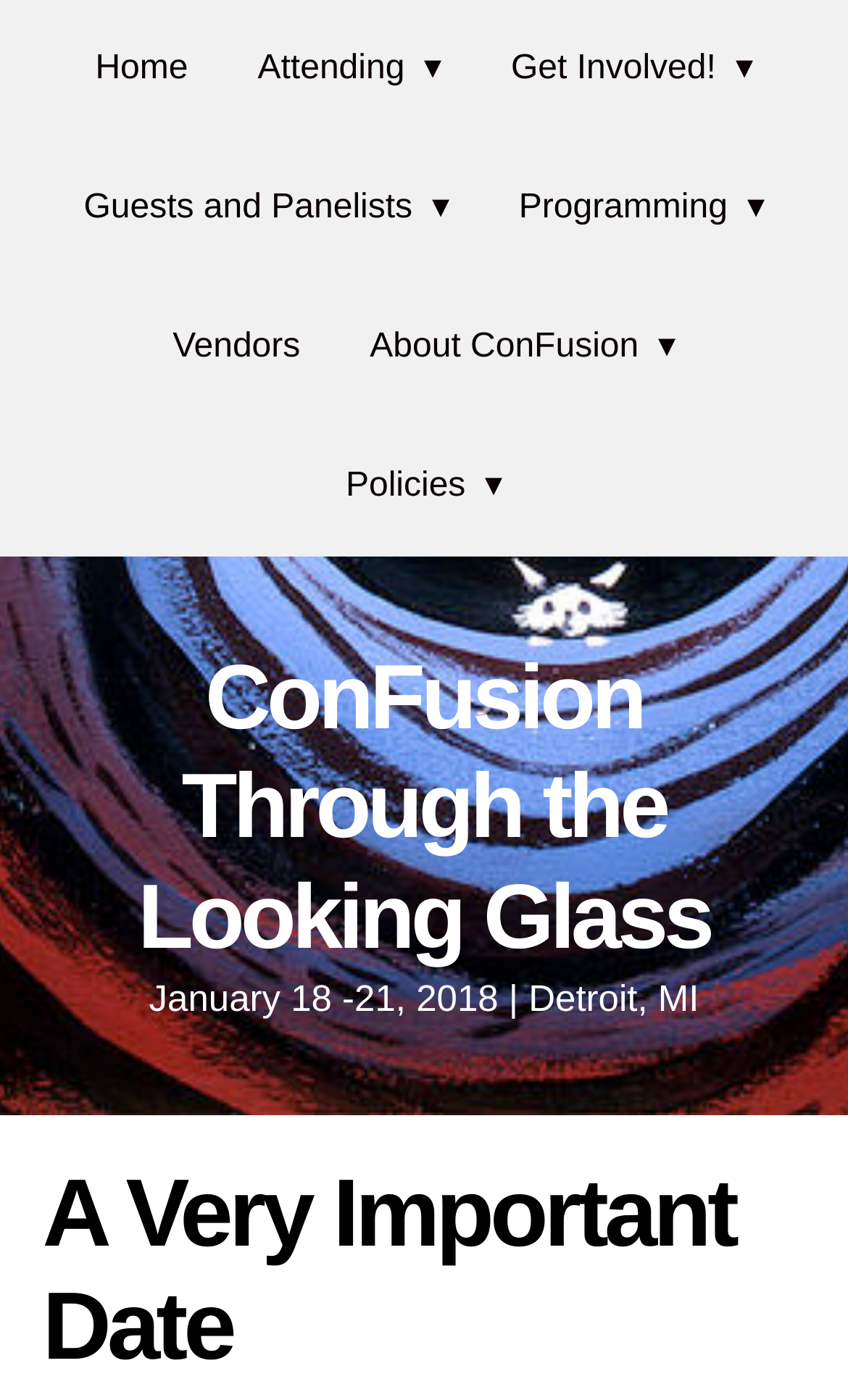Please mark the bounding box coordinates of the area that should be clicked to carry out the instruction: "learn about ConFusion".

[0.395, 0.199, 0.838, 0.298]